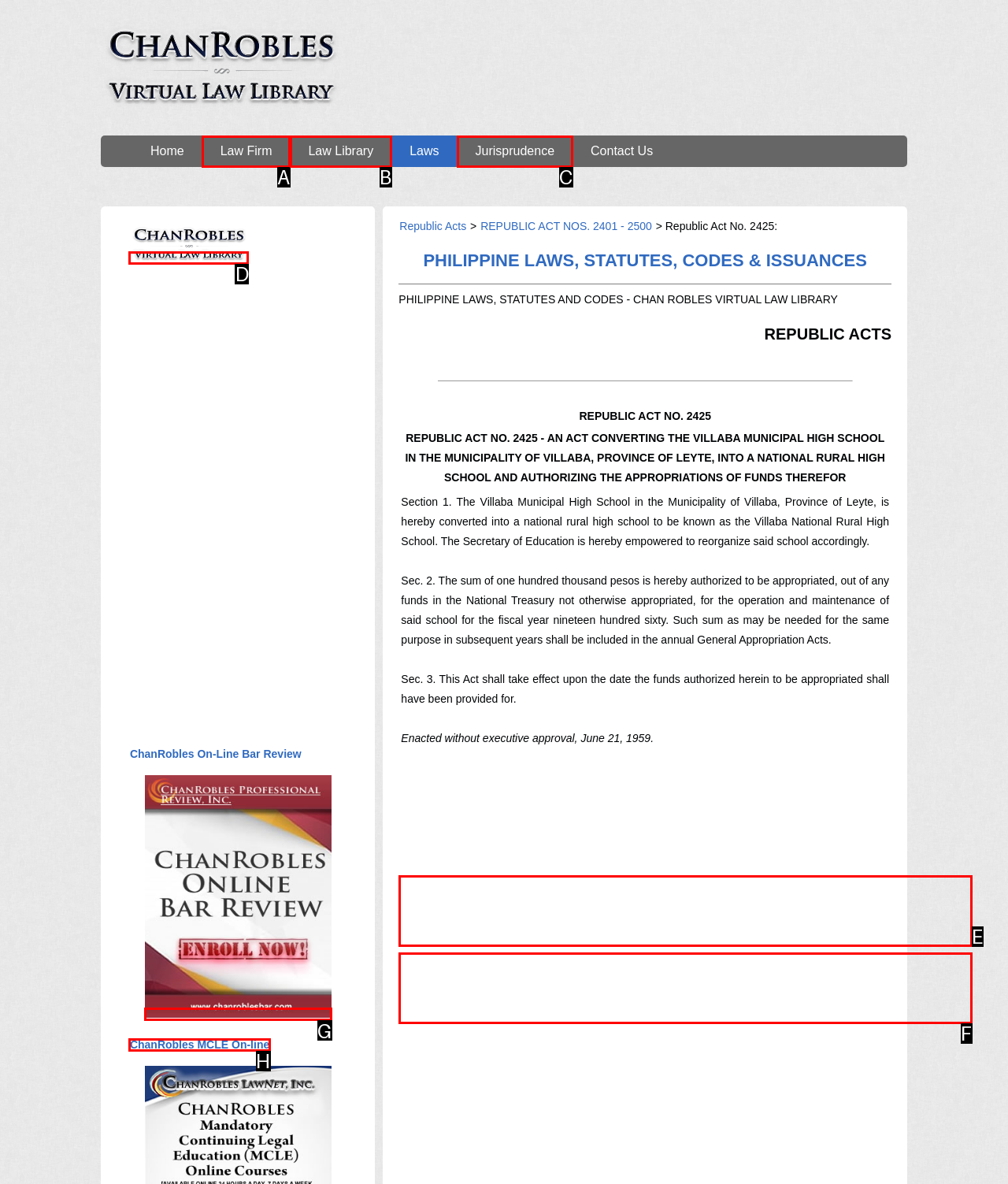To achieve the task: Click the 'ChanRobles Internet Bar Review' link, which HTML element do you need to click?
Respond with the letter of the correct option from the given choices.

G